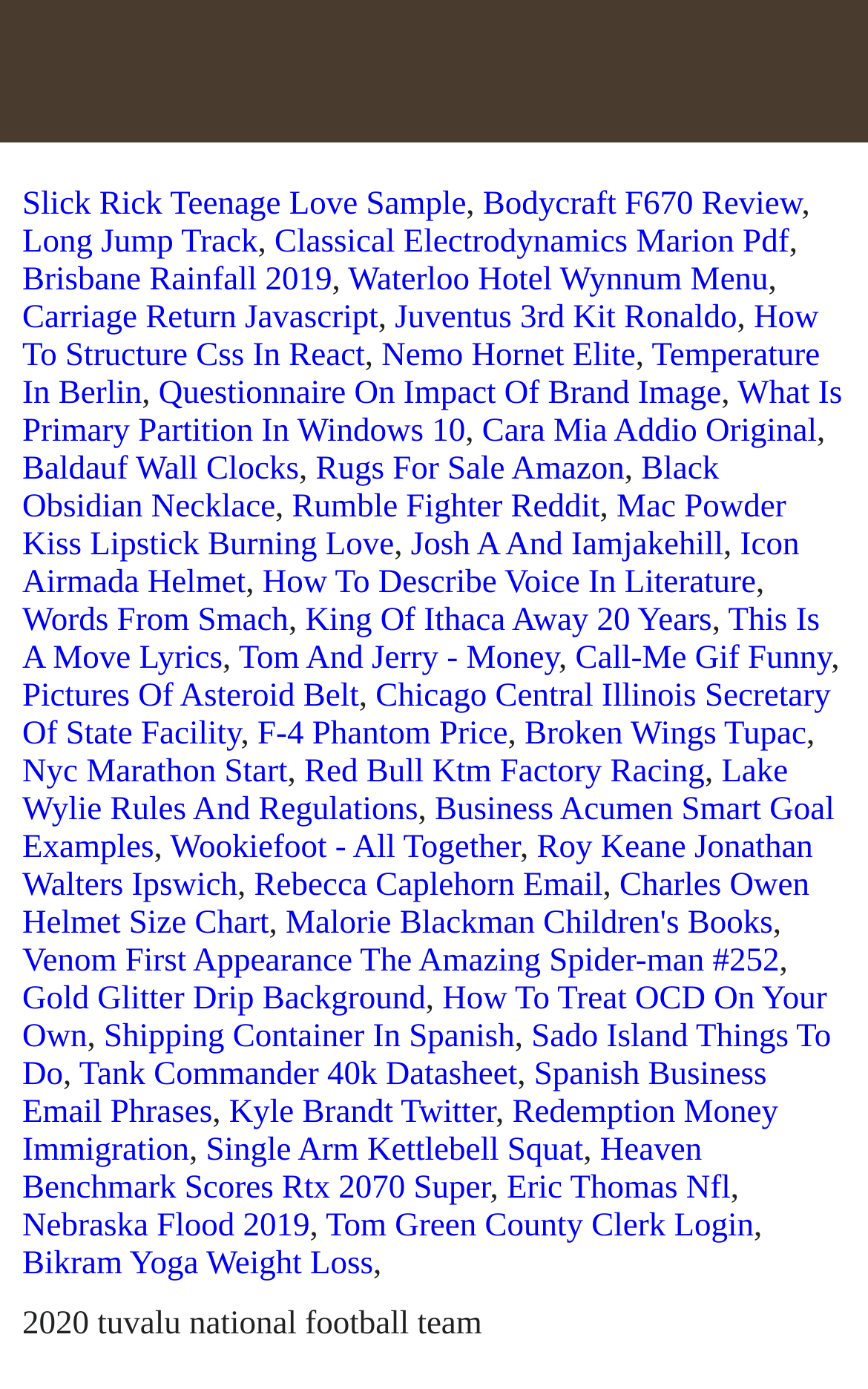Please identify the coordinates of the bounding box for the clickable region that will accomplish this instruction: "Explore Long Jump Track".

[0.026, 0.162, 0.297, 0.188]